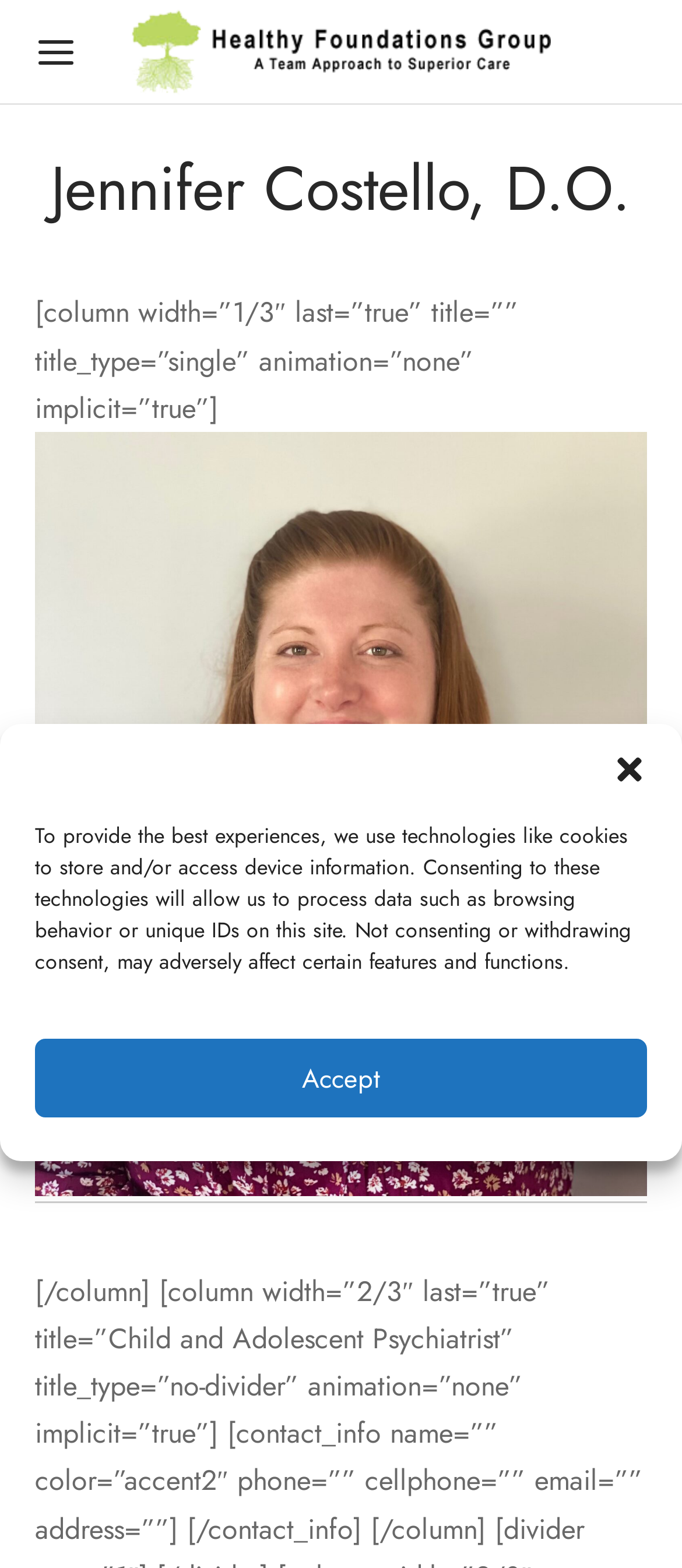How many buttons are there on the webpage?
From the screenshot, provide a brief answer in one word or phrase.

3